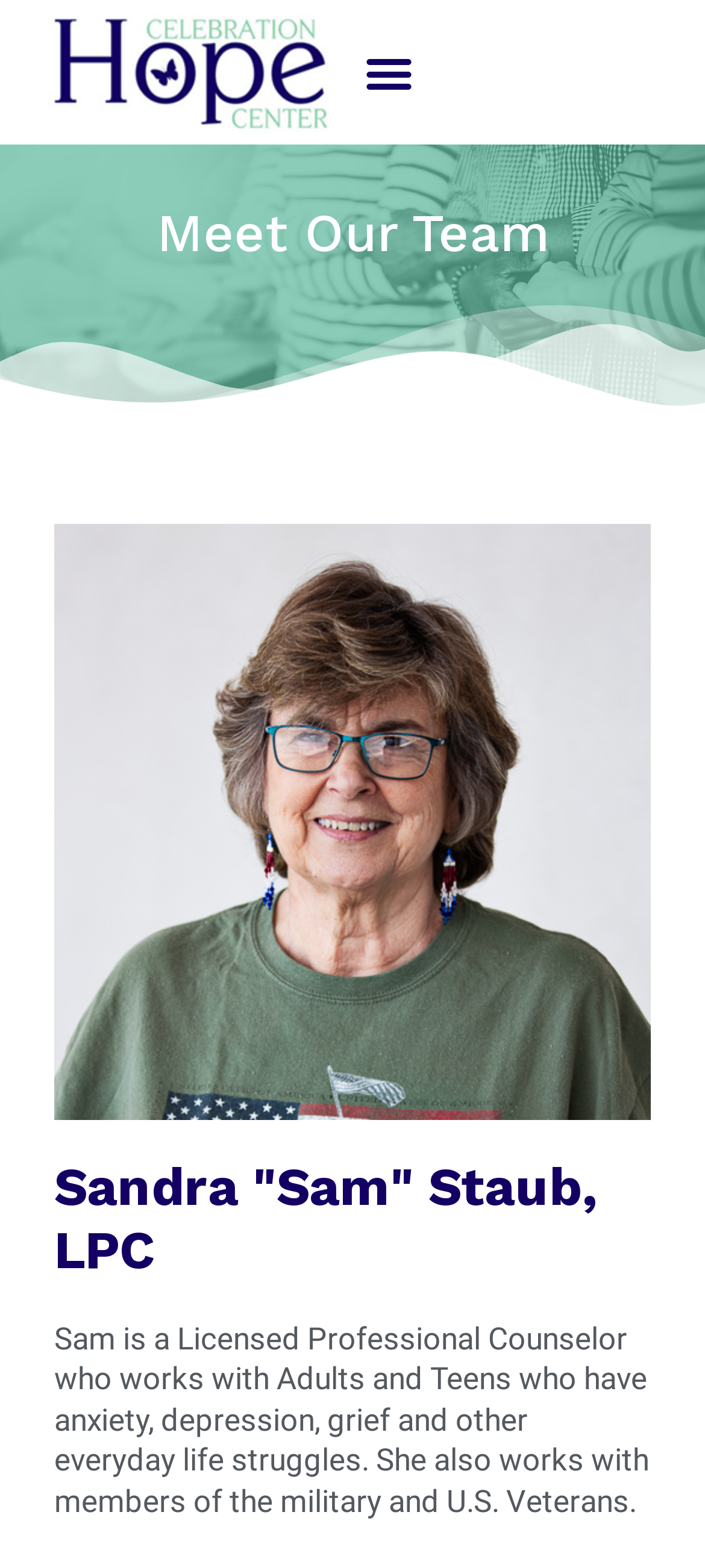Given the description of the UI element: "Menu", predict the bounding box coordinates in the form of [left, top, right, bottom], with each value being a float between 0 and 1.

[0.5, 0.023, 0.604, 0.069]